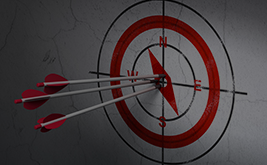Offer a detailed caption for the image presented.

The image depicts a target with a compass design featuring red and gray colors, symbolizing precision and direction. Three arrows are shot into the target's center, representing successful investment strategies or goals being met. This visual aligns with the theme of the ISATIS Flexible Bond fund, which aims to capitalize on opportunities within international bond markets. The imagery conveys an emphasis on focused, pragmatic investment approaches aimed at navigating both developed and emerging markets effectively.